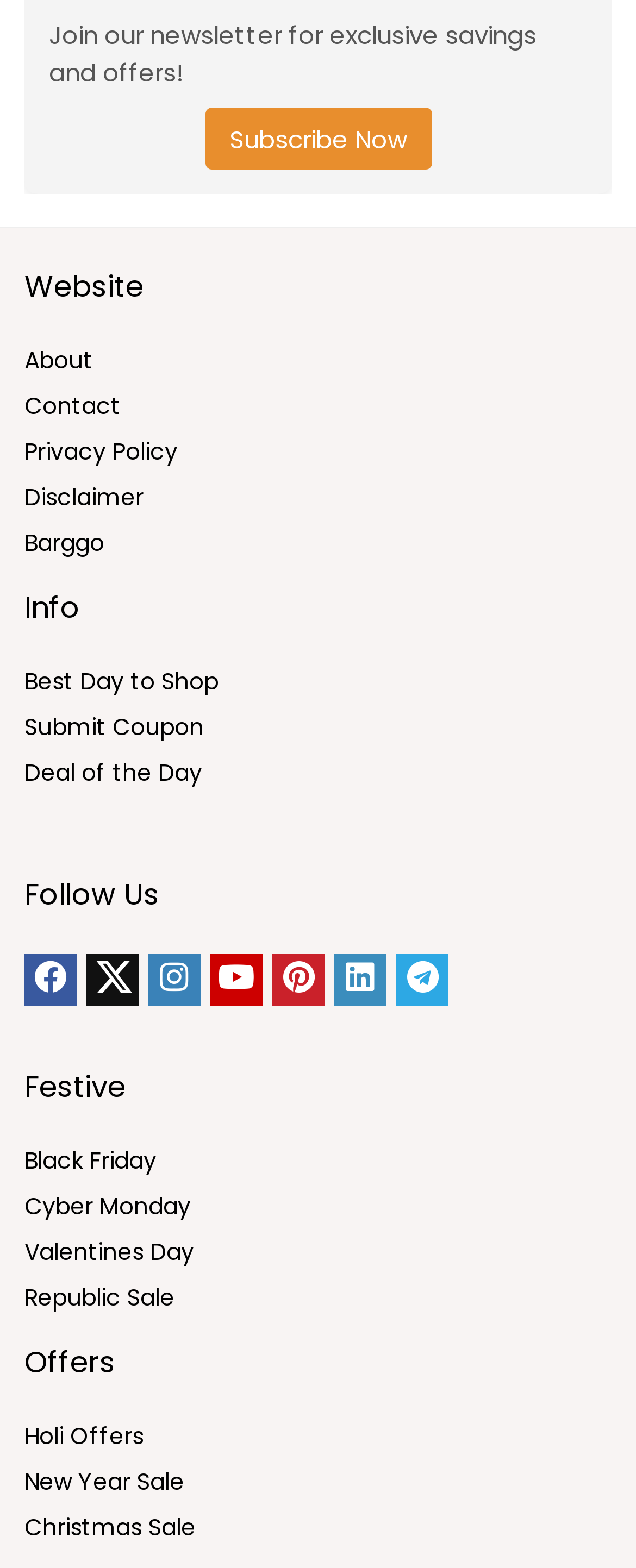Please determine the bounding box coordinates of the element to click in order to execute the following instruction: "Follow on Facebook". The coordinates should be four float numbers between 0 and 1, specified as [left, top, right, bottom].

[0.038, 0.608, 0.121, 0.642]